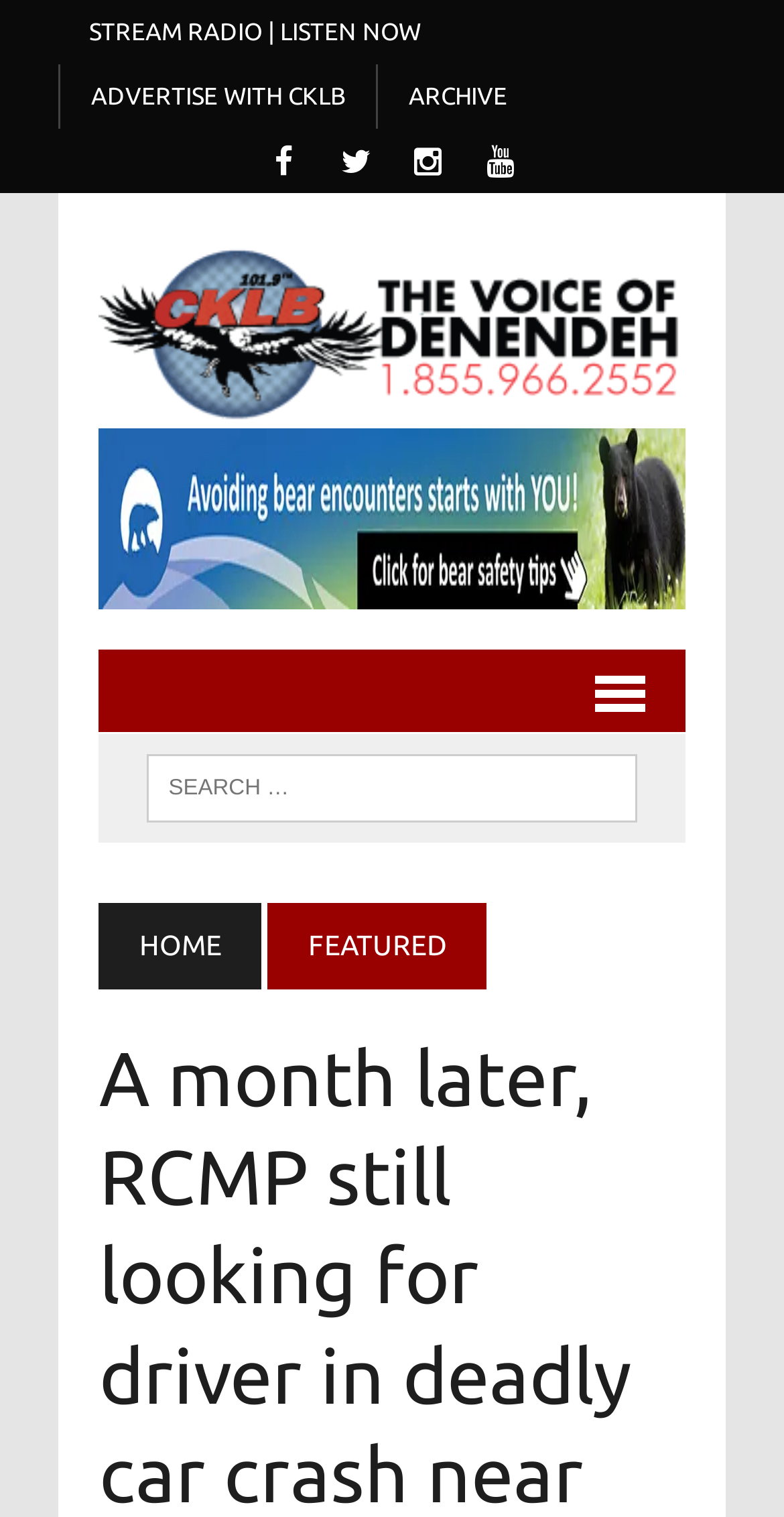Give a concise answer of one word or phrase to the question: 
What is the theme of the webpage?

News or media